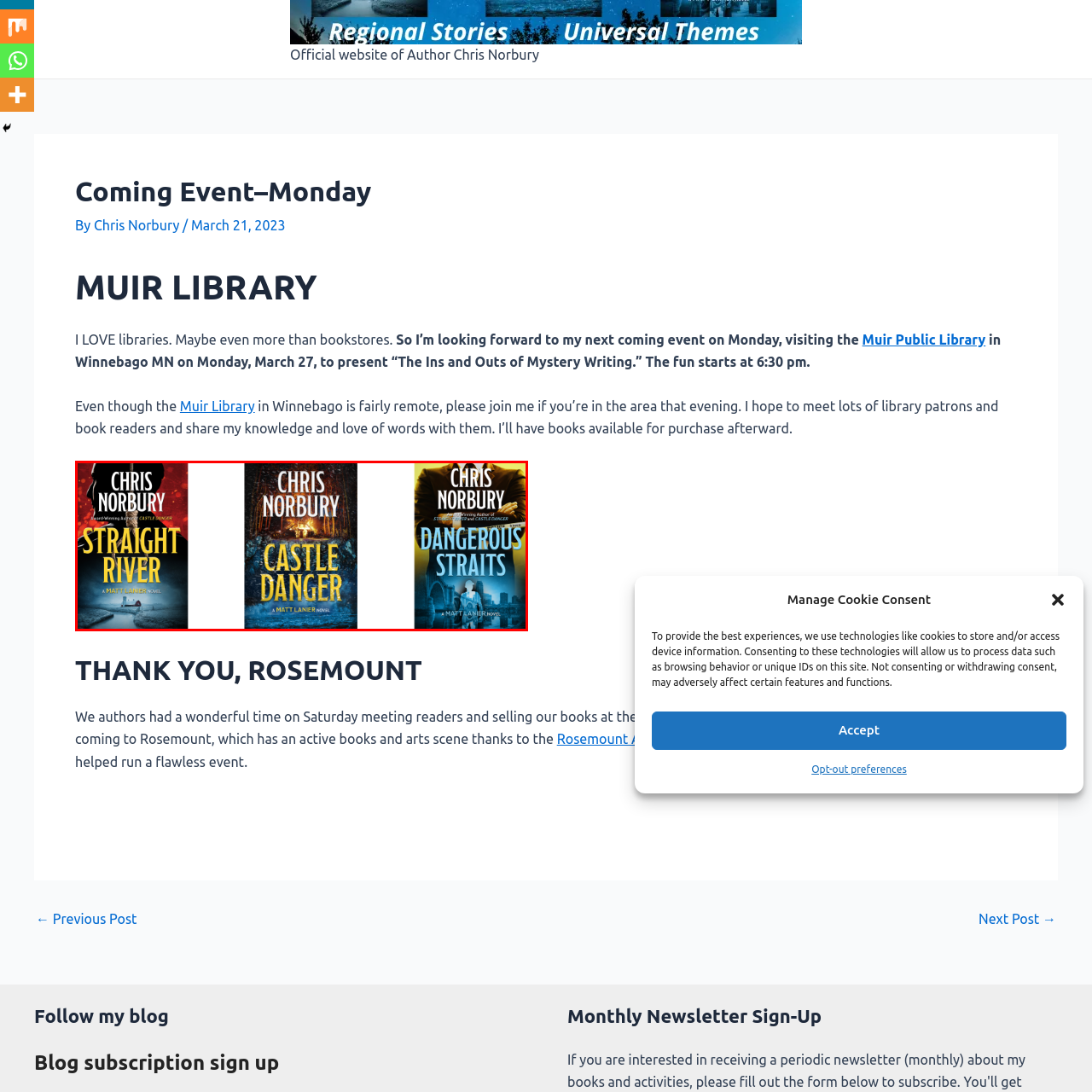What is the theme of Chris Norbury's novels?
Review the image inside the red bounding box and give a detailed answer.

The caption highlights that the captivating designs of the book covers emphasize the themes of suspense and mystery, which are central to Norbury's novels.